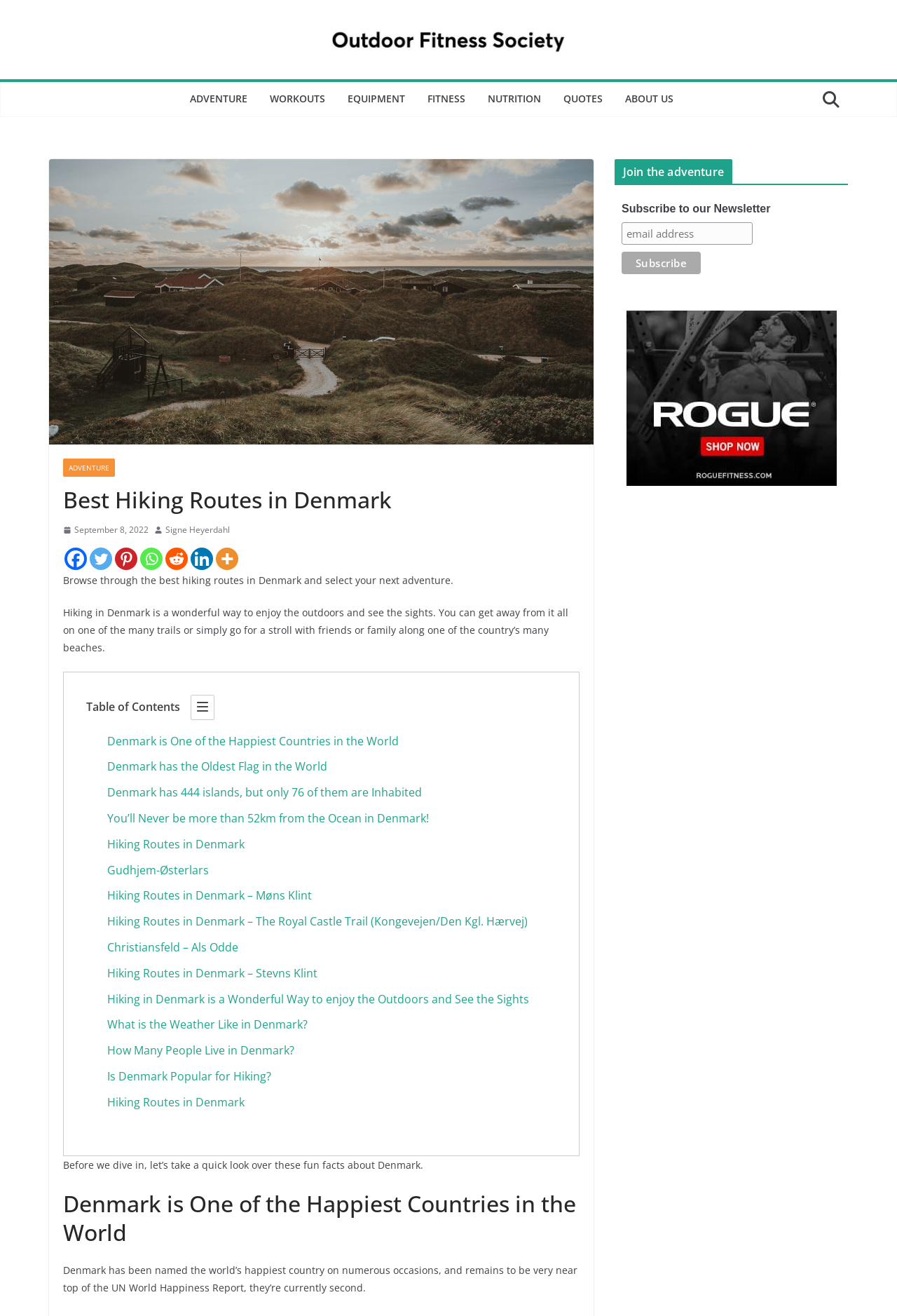Can you find the bounding box coordinates of the area I should click to execute the following instruction: "Subscribe to the newsletter"?

[0.693, 0.191, 0.781, 0.208]